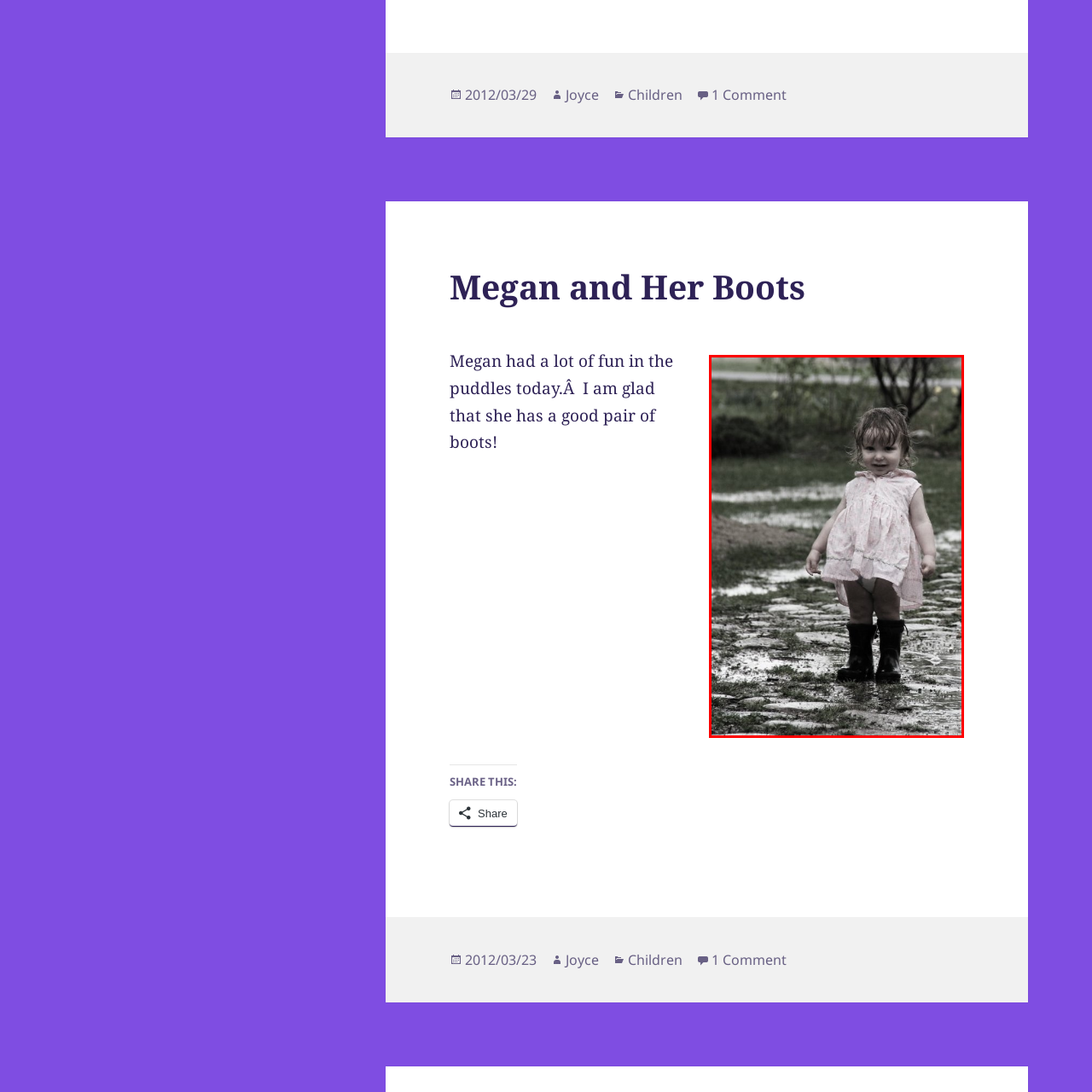What is reflected on the ground in the background? Study the image bordered by the red bounding box and answer briefly using a single word or a phrase.

Water